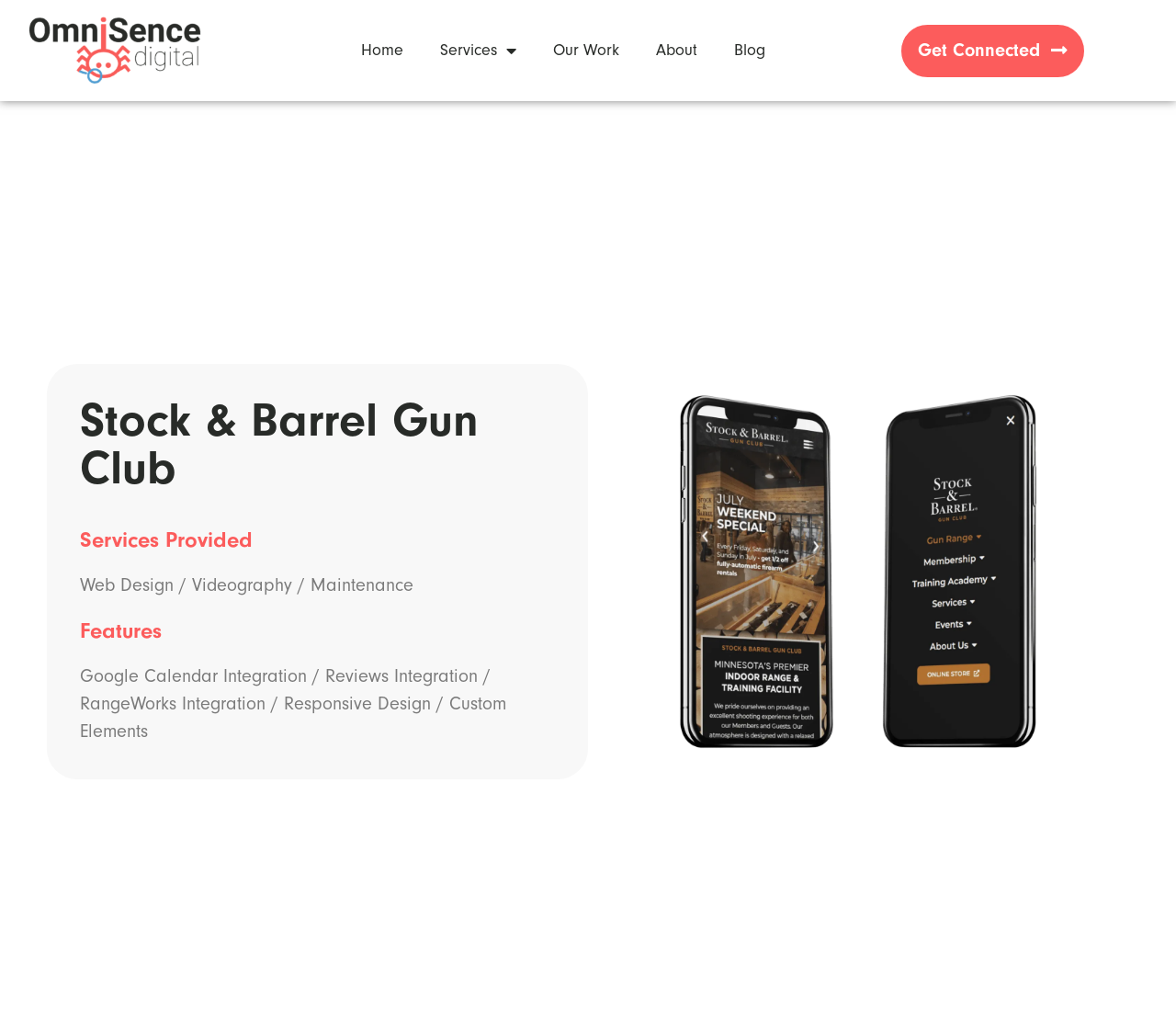Please specify the bounding box coordinates of the clickable section necessary to execute the following command: "read about the gun club".

[0.068, 0.38, 0.407, 0.48]